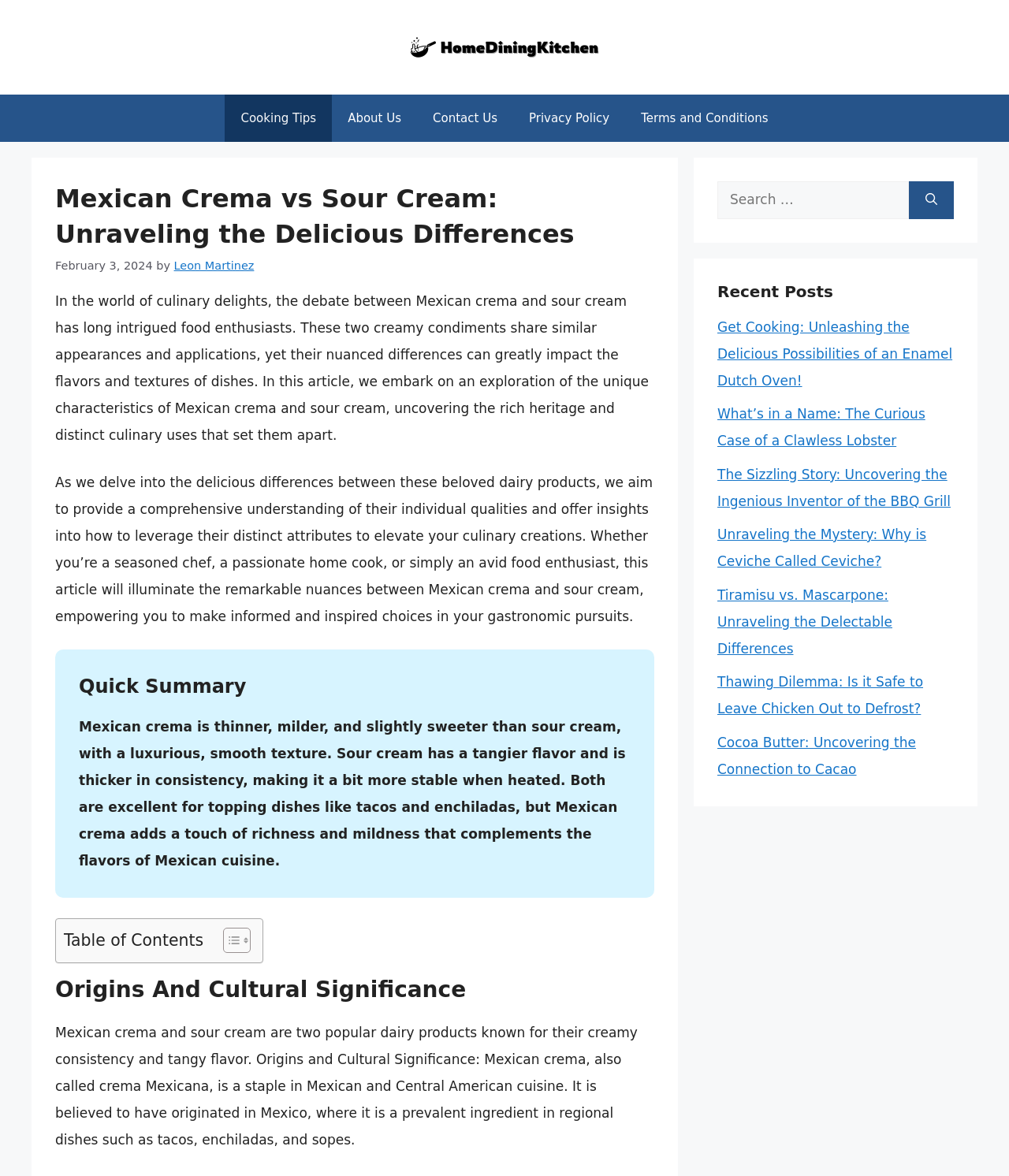Please identify the bounding box coordinates of the area that needs to be clicked to fulfill the following instruction: "Click the 'Contact Us' link."

[0.413, 0.08, 0.509, 0.121]